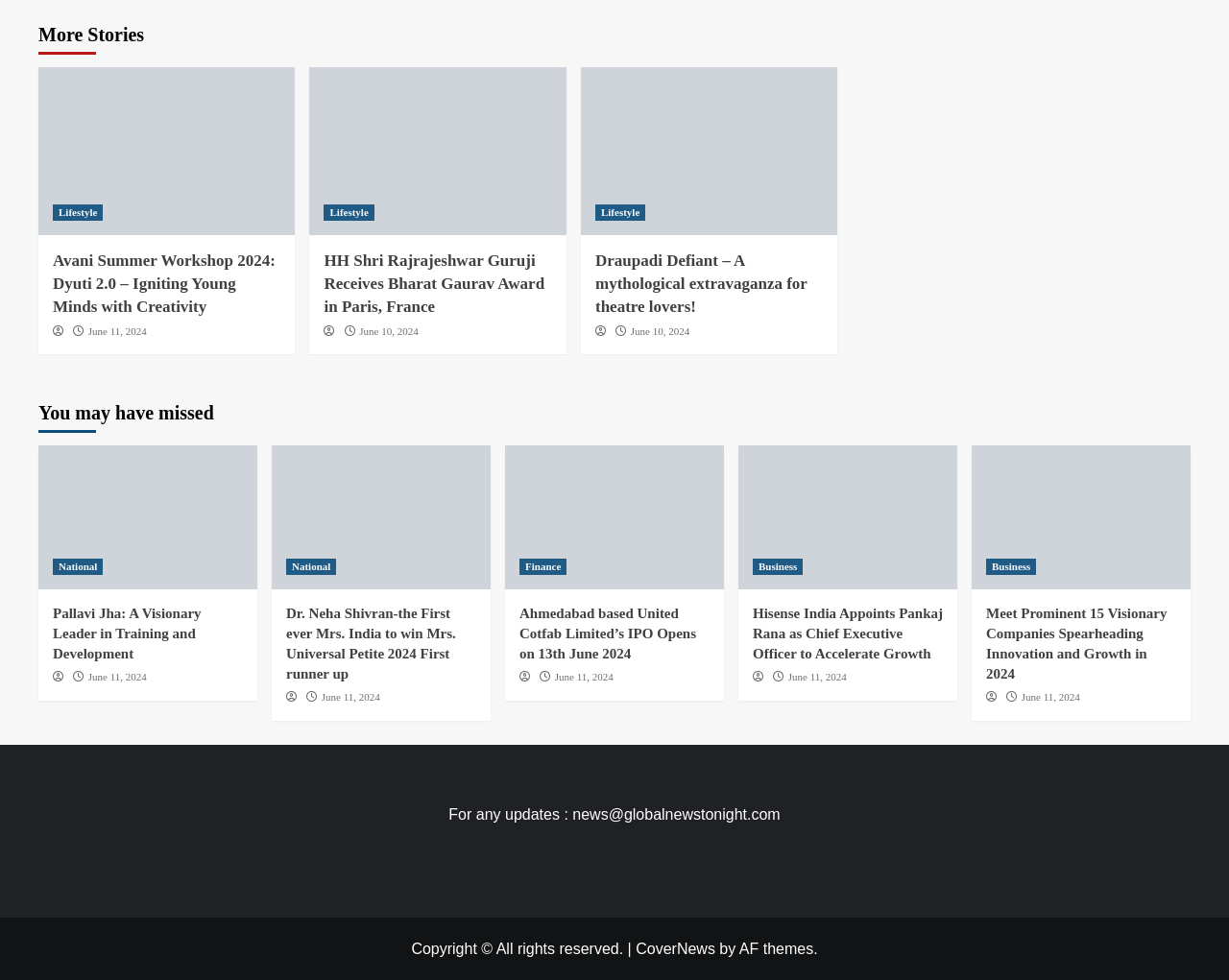Find the bounding box coordinates of the element you need to click on to perform this action: 'Read the article 'Avani Summer Workshop 2024: Dyuti 2.0 – Igniting Young Minds with Creativity''. The coordinates should be represented by four float values between 0 and 1, in the format [left, top, right, bottom].

[0.043, 0.255, 0.229, 0.325]